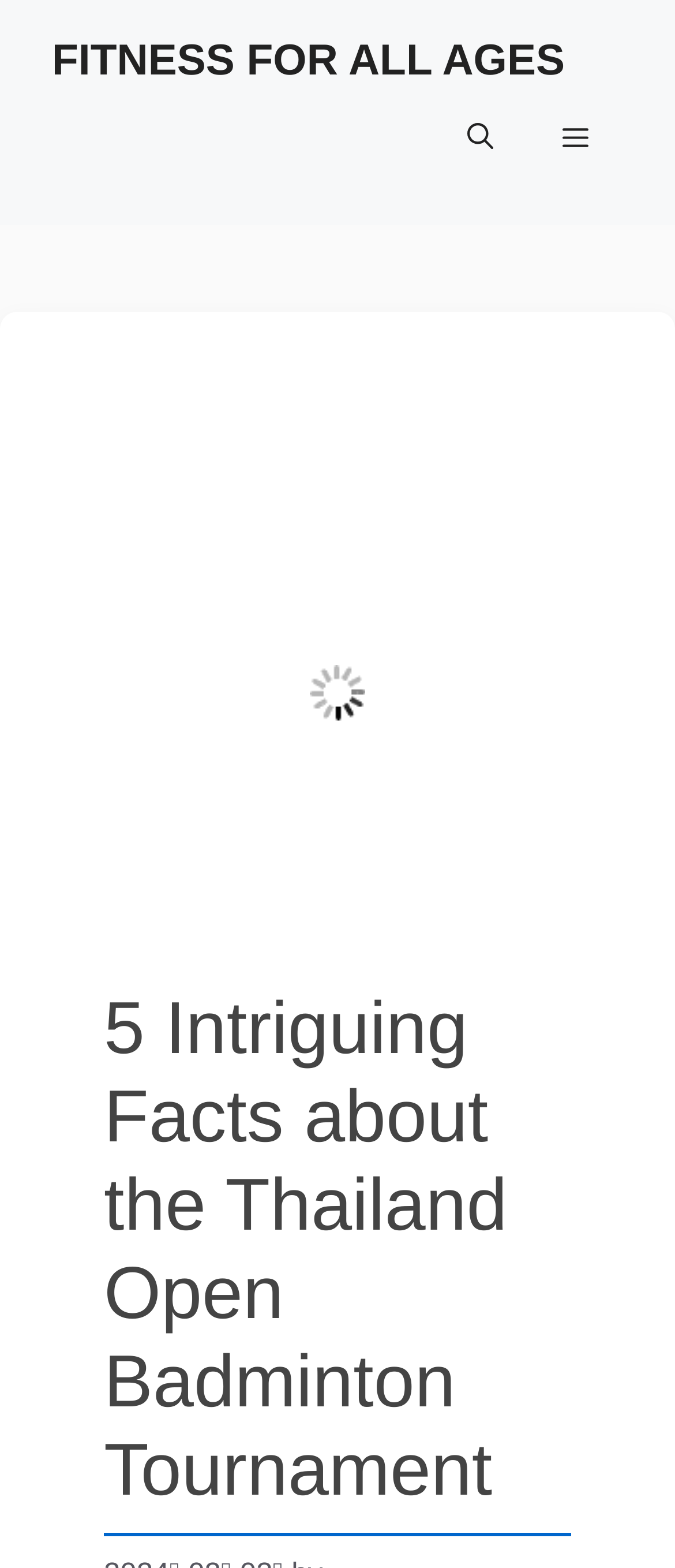Describe all visible elements and their arrangement on the webpage.

The webpage is about the Thailand Open Badminton Tournament, showcasing athleticism and tradition. At the top of the page, there is a banner with the site's name, spanning the entire width. Below the banner, there is a link "FITNESS FOR ALL AGES" on the left side, and a navigation menu on the right side, which includes a search button and a menu button that can be expanded to reveal more options.

Further down, there is a large image that takes up most of the page's width, with a heading "5 Intriguing Facts about the Thailand Open Badminton Tournament" placed on top of it. The heading is centered and takes up about half of the image's height. The image and heading combination appears to be the main content of the page, providing an in-depth guide to the prestigious tournament.